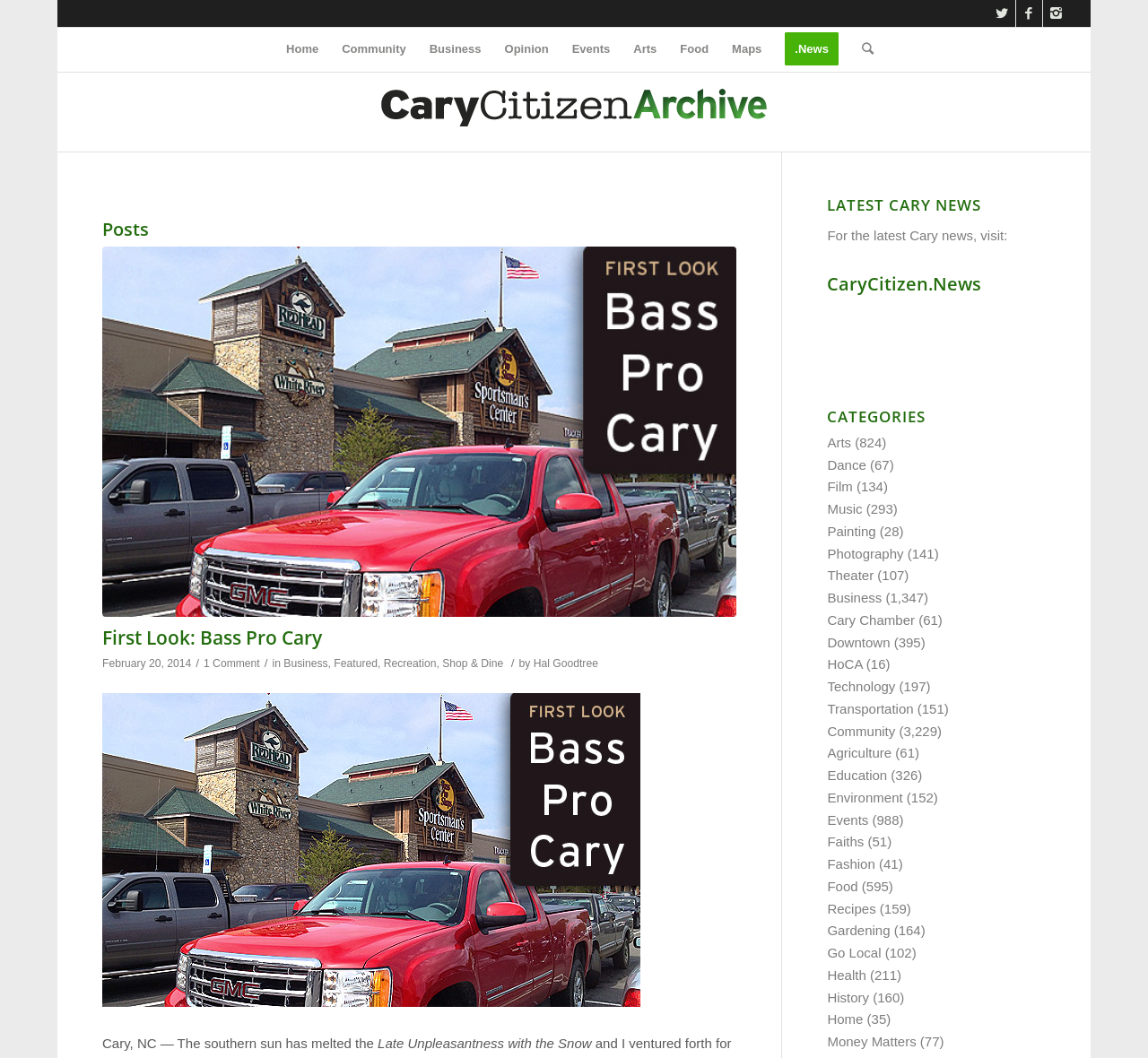Please identify the bounding box coordinates for the region that you need to click to follow this instruction: "Read the latest news".

[0.721, 0.186, 0.911, 0.202]